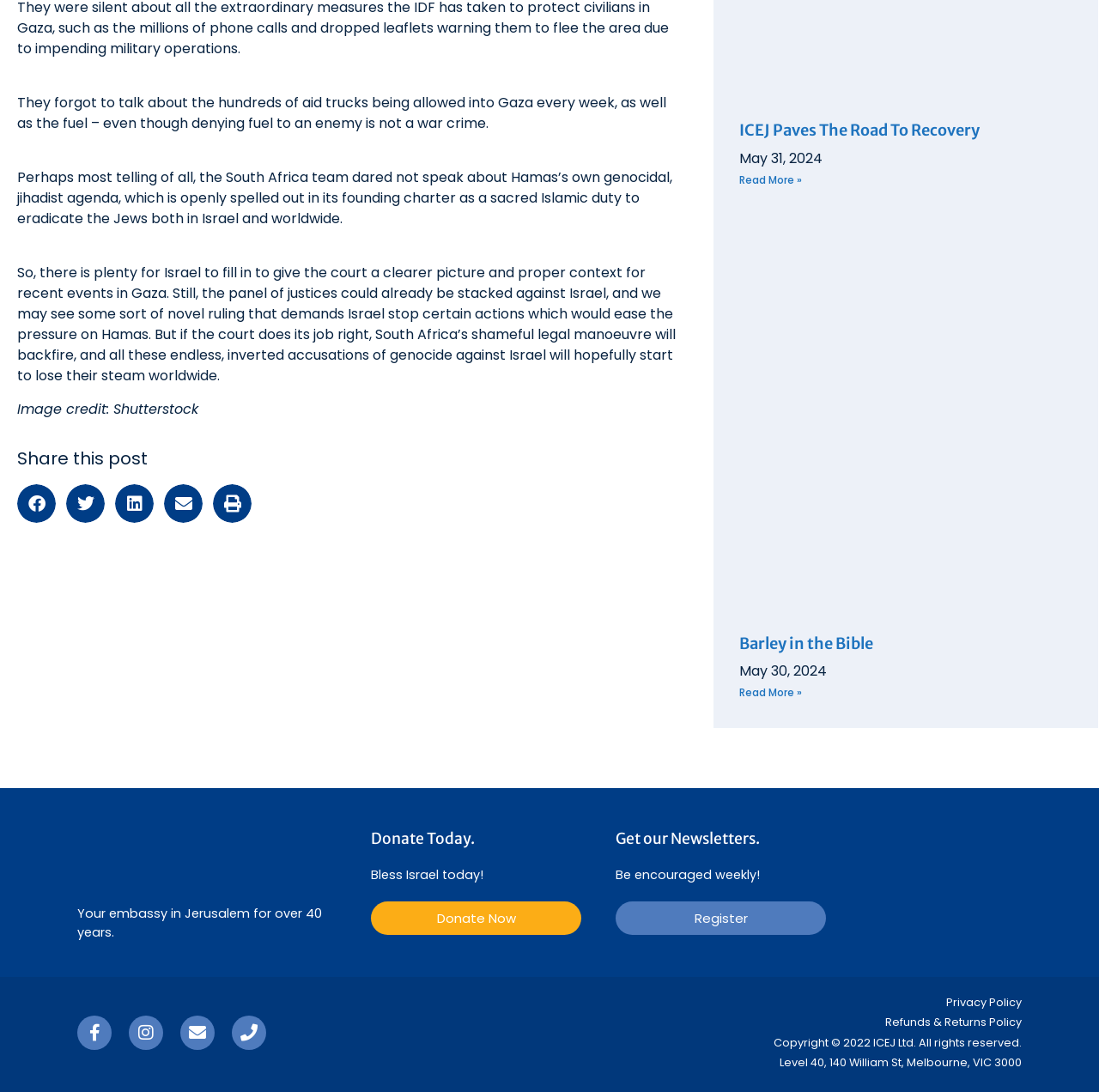Please find the bounding box coordinates for the clickable element needed to perform this instruction: "Share this post on Facebook".

[0.016, 0.444, 0.051, 0.479]